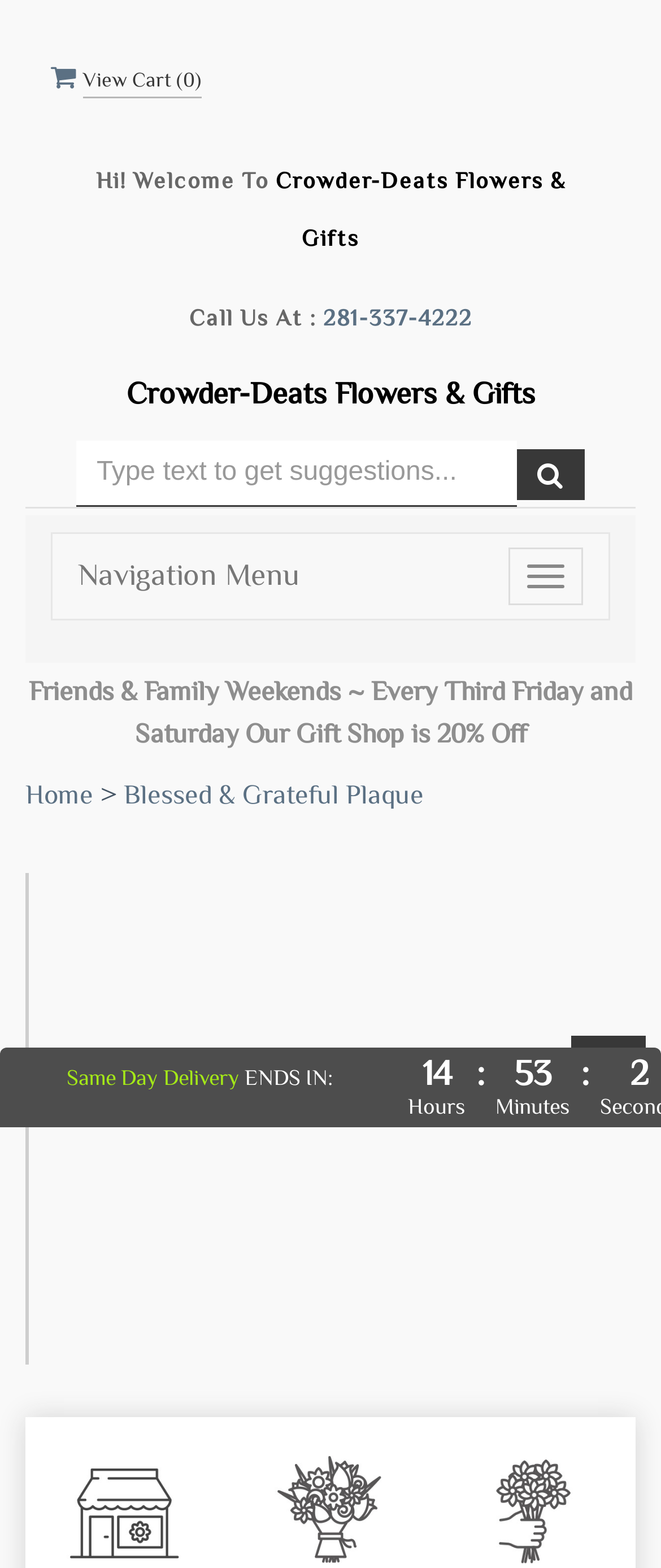What is the current sale?
Relying on the image, give a concise answer in one word or a brief phrase.

20% Off